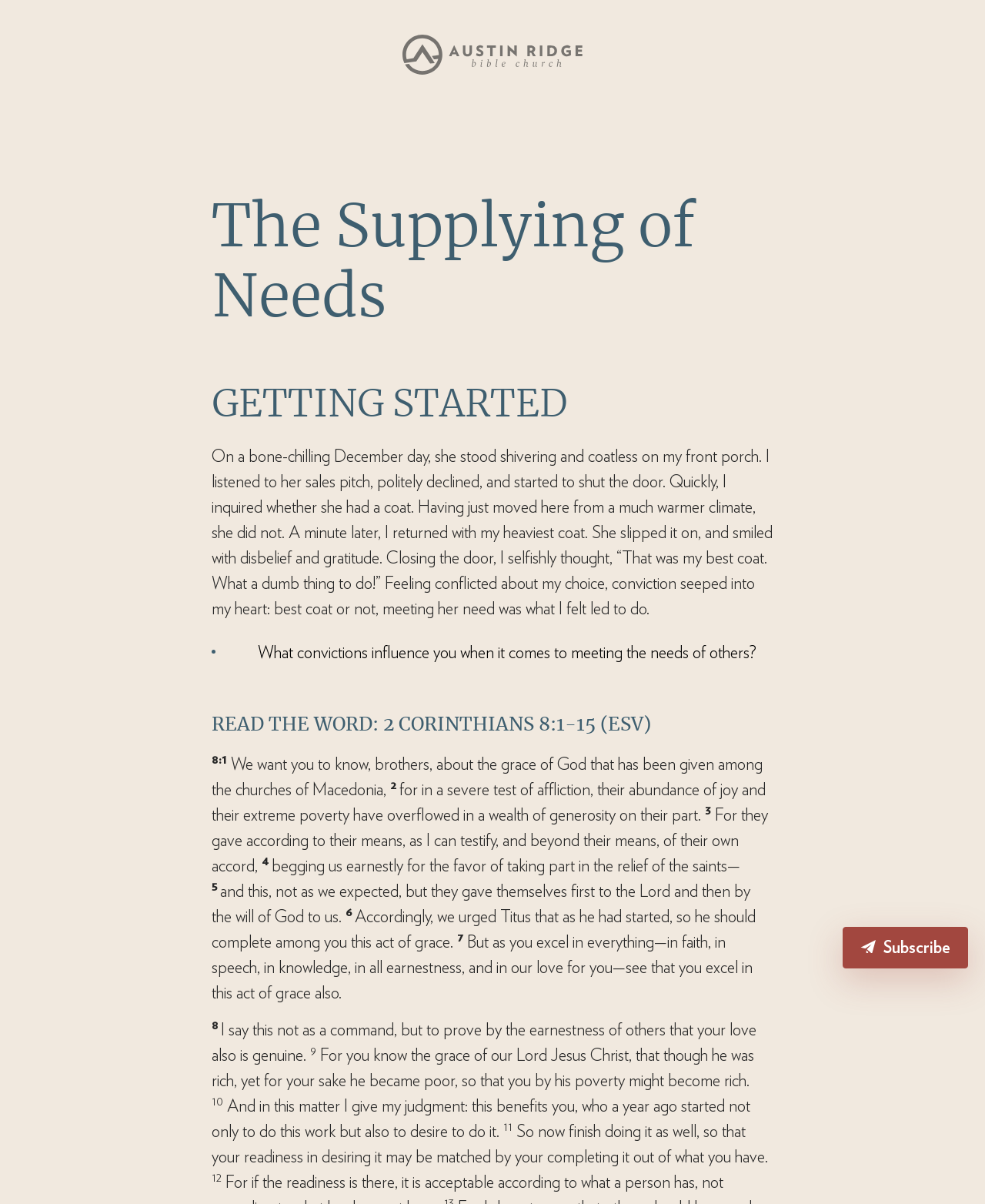Answer the question in one word or a short phrase:
What is the Bible verse being discussed?

2 Corinthians 8:1-15